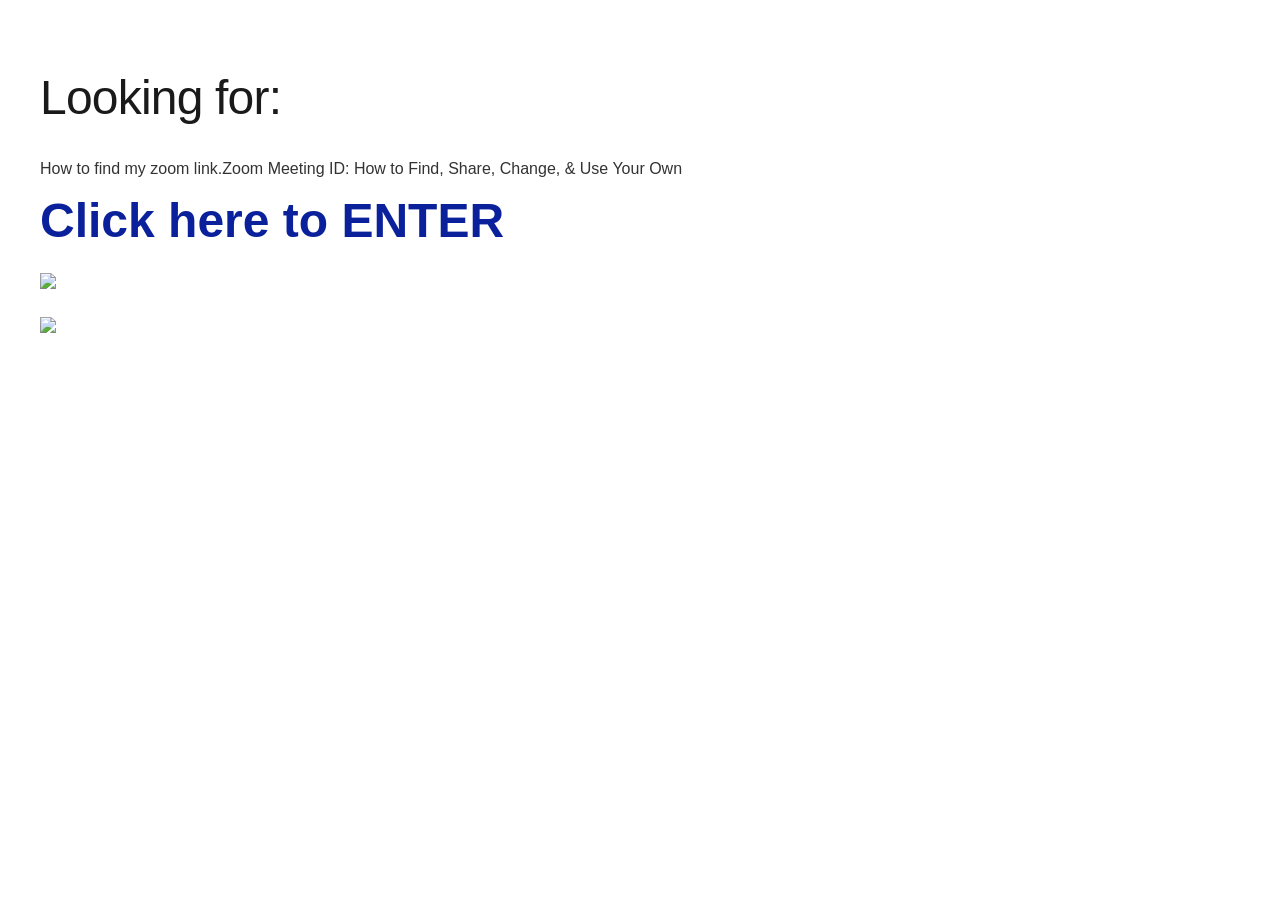What is the purpose of this webpage?
Kindly offer a detailed explanation using the data available in the image.

Based on the webpage content, it appears that the purpose of this webpage is to provide information on how to find, share, change, and use one's own Zoom meeting ID and link.